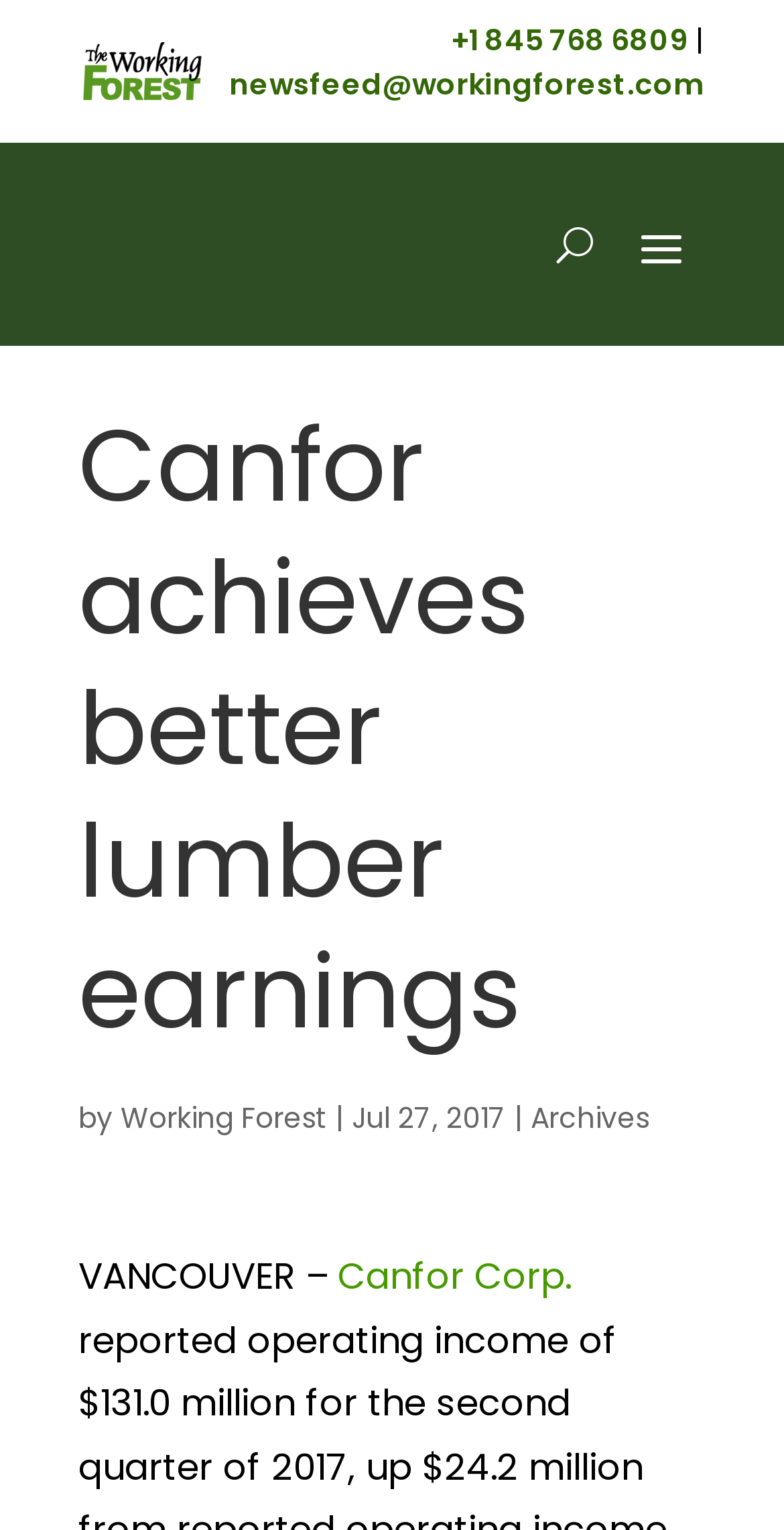Please study the image and answer the question comprehensively:
What is the phone number mentioned on the page?

I found the answer by looking at the text content of the link element with the text '+1 845 768 6809' which is located at the top of the page, indicating that it is a phone number.